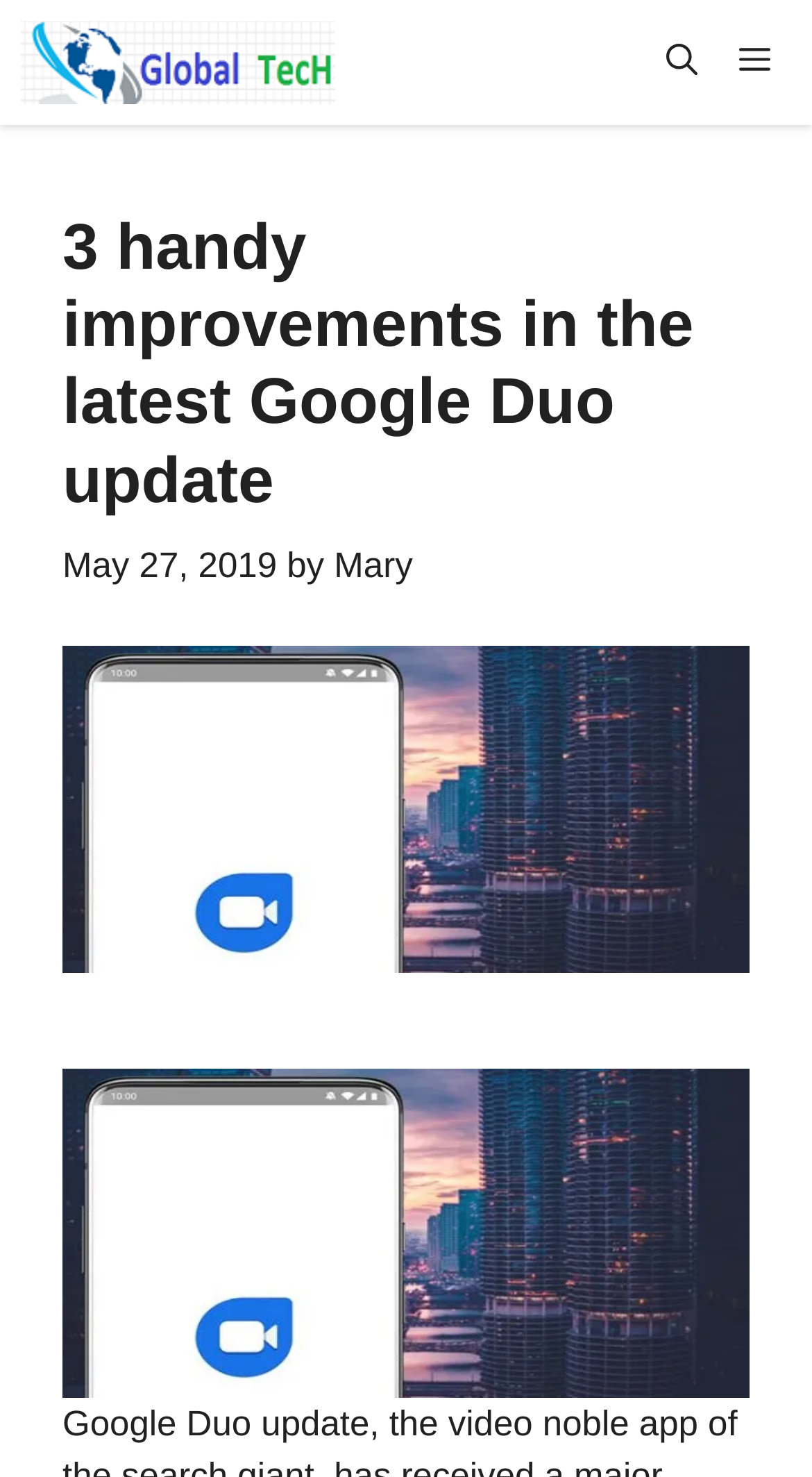How many images are there in the article?
Look at the image and respond with a single word or a short phrase.

2